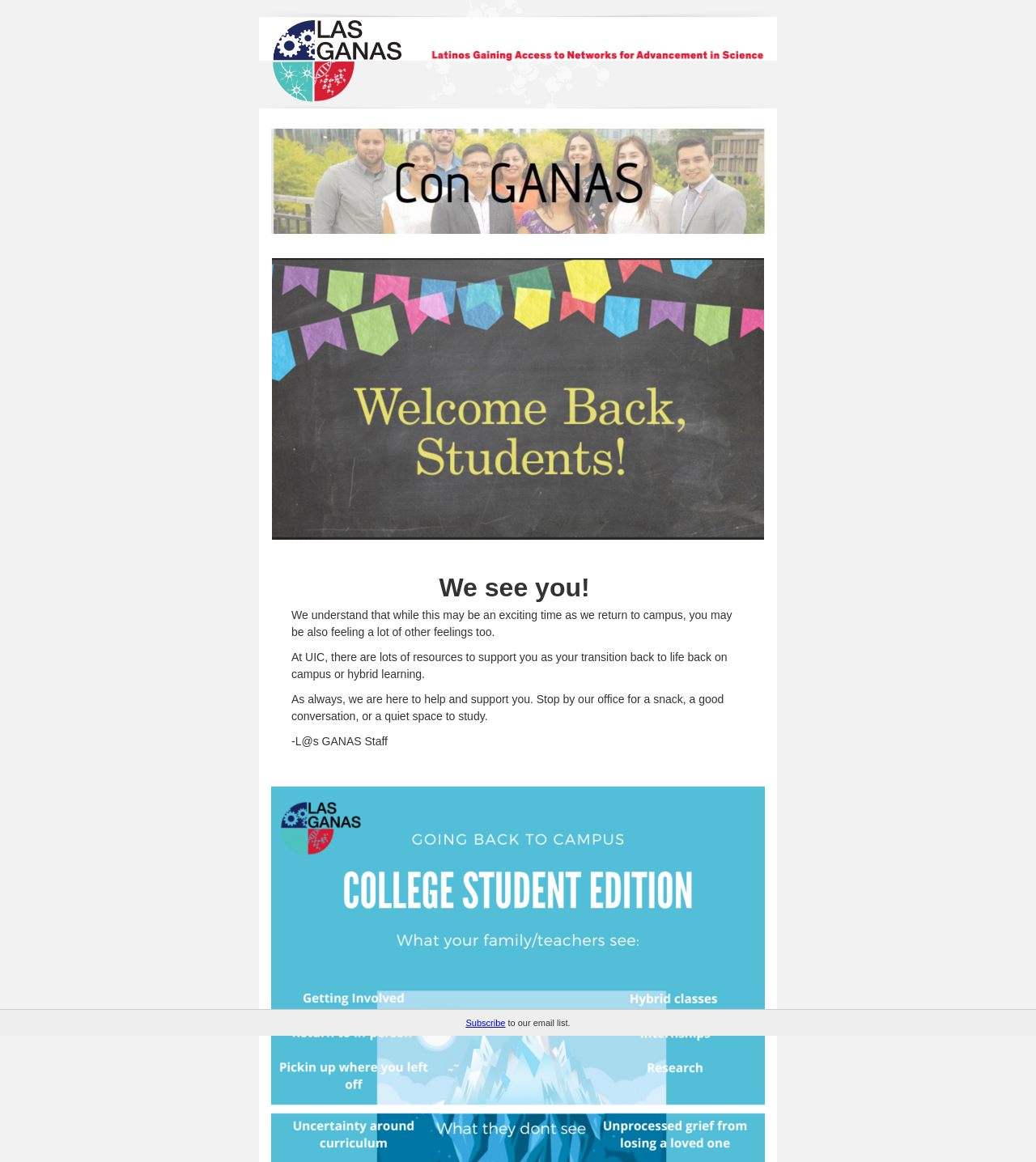Generate a comprehensive description of the contents of the webpage.

This webpage appears to be a newsletter or email from L@s GANAS, an organization that supports Latinos gaining access to networks for advancement in science. 

At the top of the page, there is a logo of L@s GANAS, which is an image with the text "Latinos gaining Access to Networks for Advancement in Science" next to it. Below the logo, there is a shadow image, followed by another logo of L@s GANAS at the bottom. 

The main content of the page is a message from the L@s GANAS staff, which is a long paragraph of text that welcomes students back to campus and acknowledges that they may be feeling a range of emotions. The message informs students that there are resources available to support them and invites them to visit the L@s GANAS office for a snack, conversation, or quiet study space.

There are several tables and rows on the page, but they do not contain any significant content. At the bottom of the page, there is a link to subscribe to the email list, accompanied by a short sentence of text.

Overall, the page has a simple layout with a focus on the message from the L@s GANAS staff.